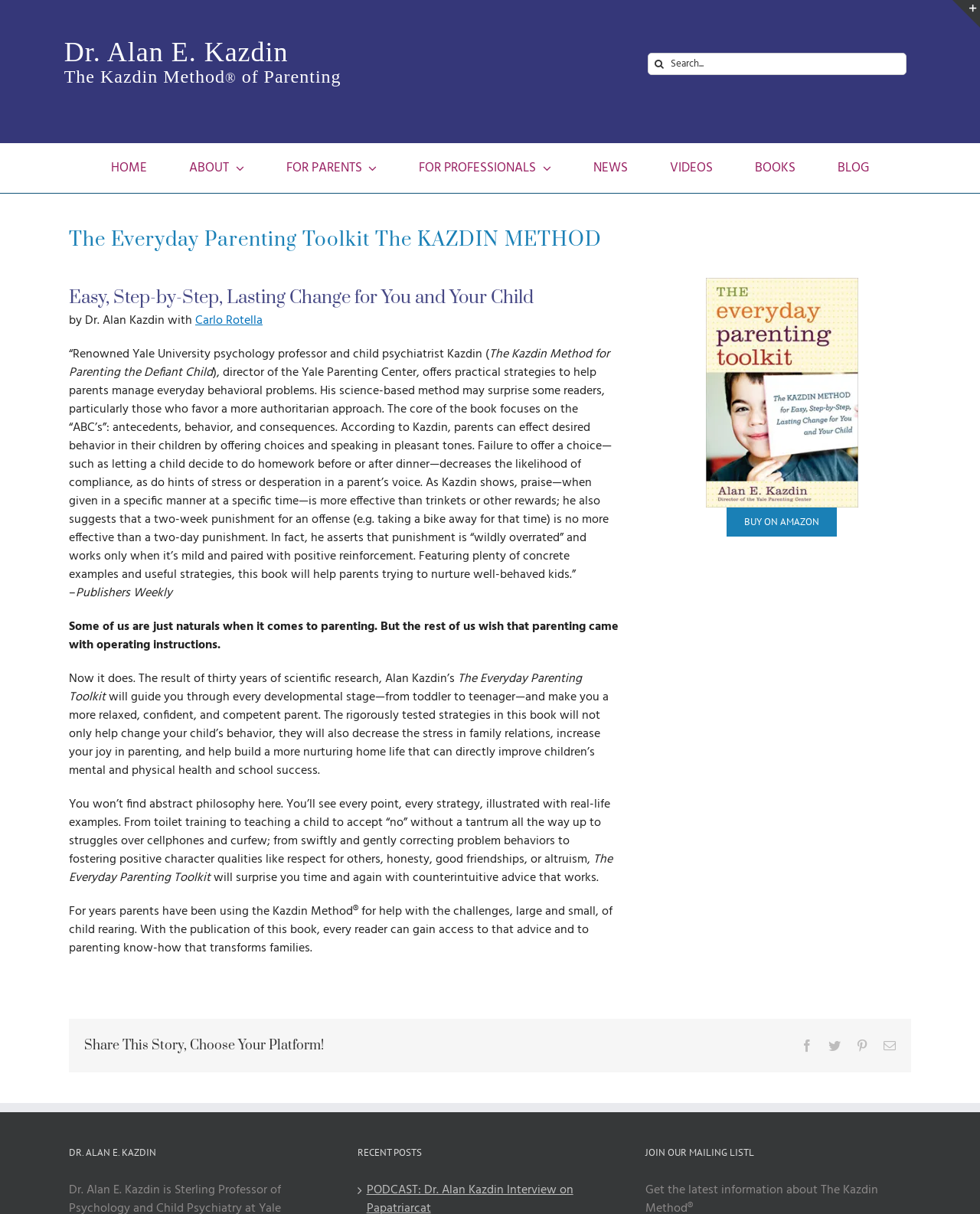Identify the bounding box of the HTML element described as: "For Professionals".

[0.428, 0.13, 0.562, 0.146]